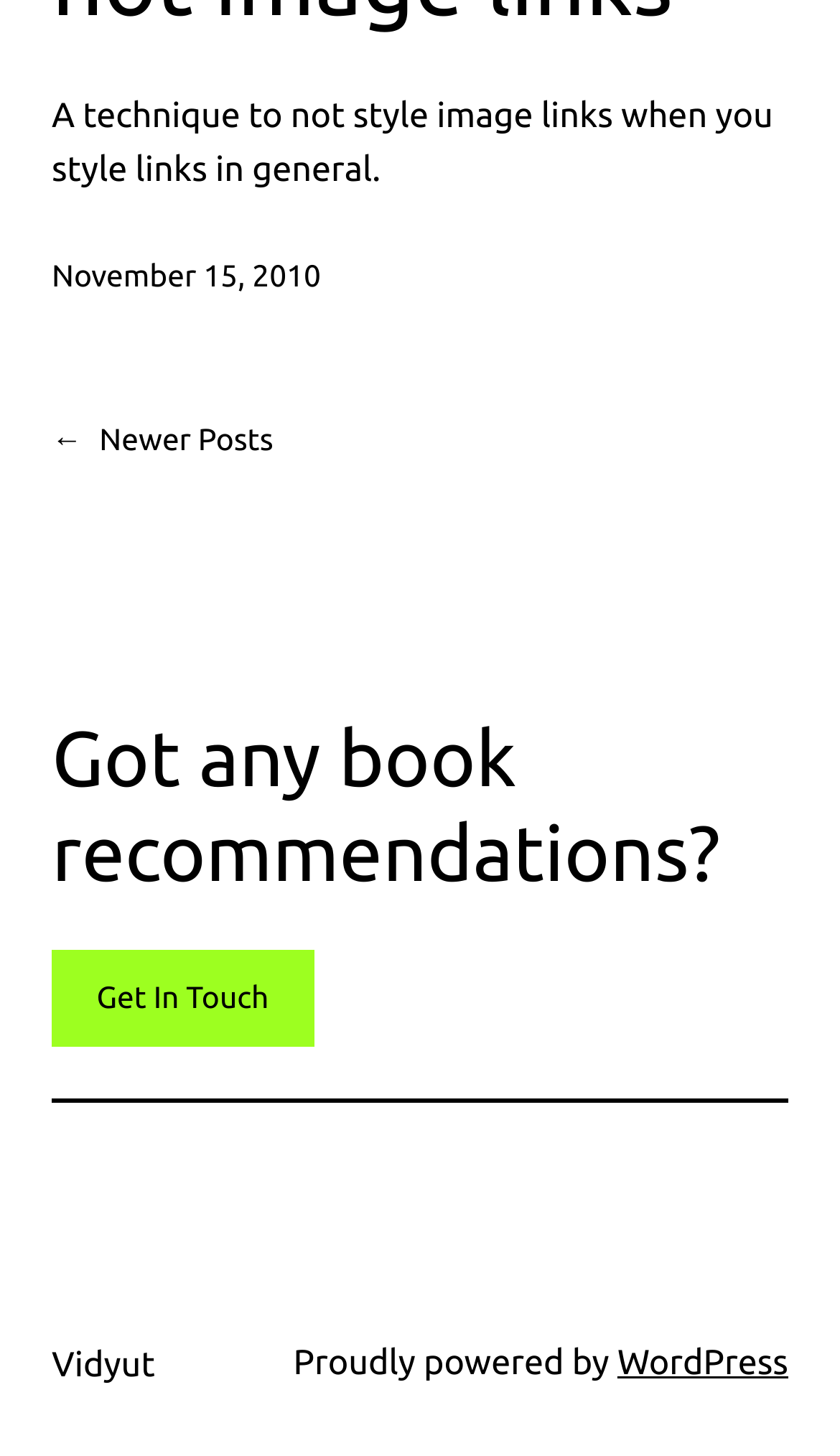What platform is the blog powered by?
Based on the image, answer the question in a detailed manner.

The text 'Proudly powered by WordPress' is mentioned in the footer section, indicating that the blog is powered by the WordPress platform.